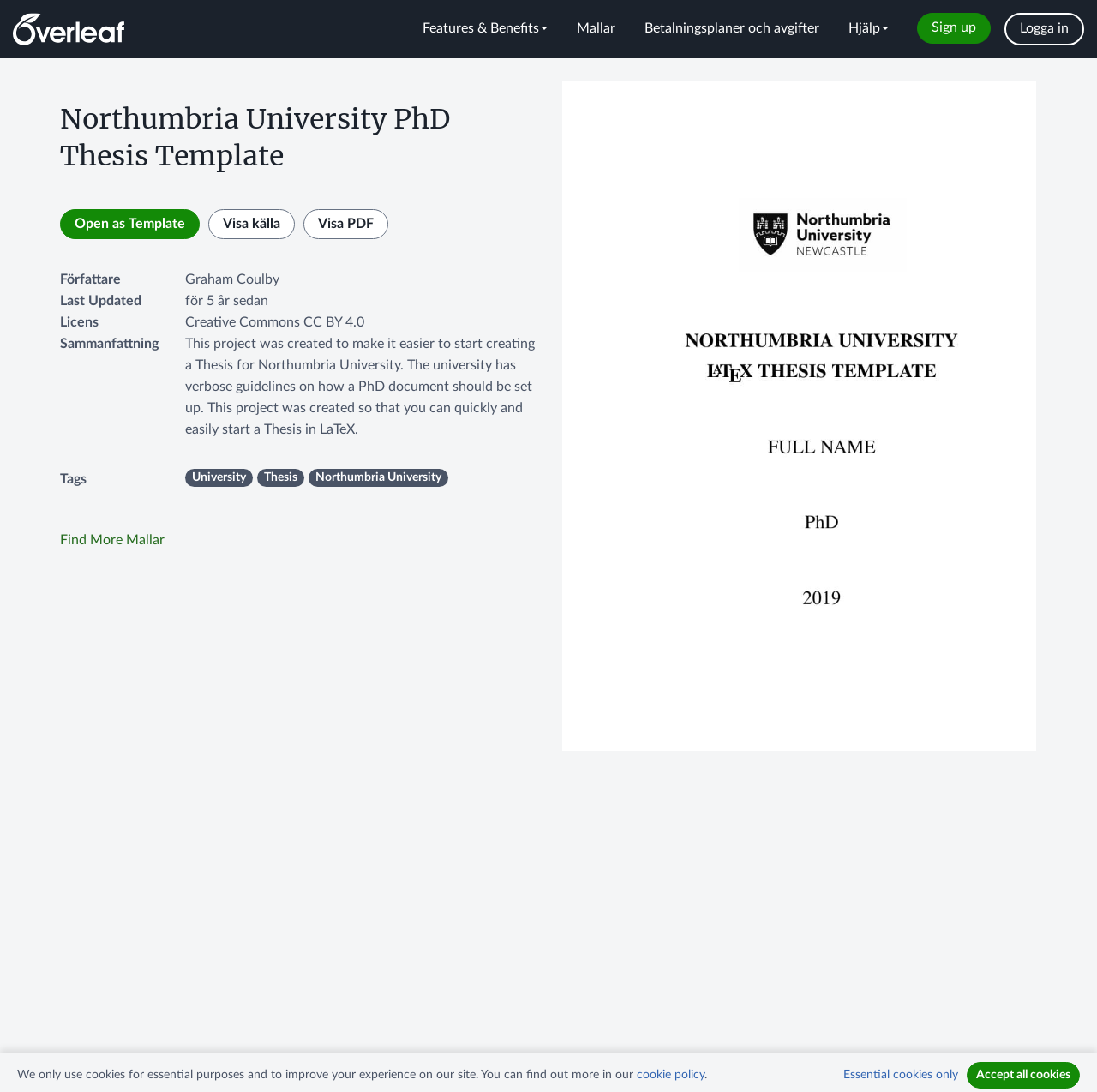Can you find the bounding box coordinates of the area I should click to execute the following instruction: "Sign up"?

[0.836, 0.012, 0.903, 0.04]